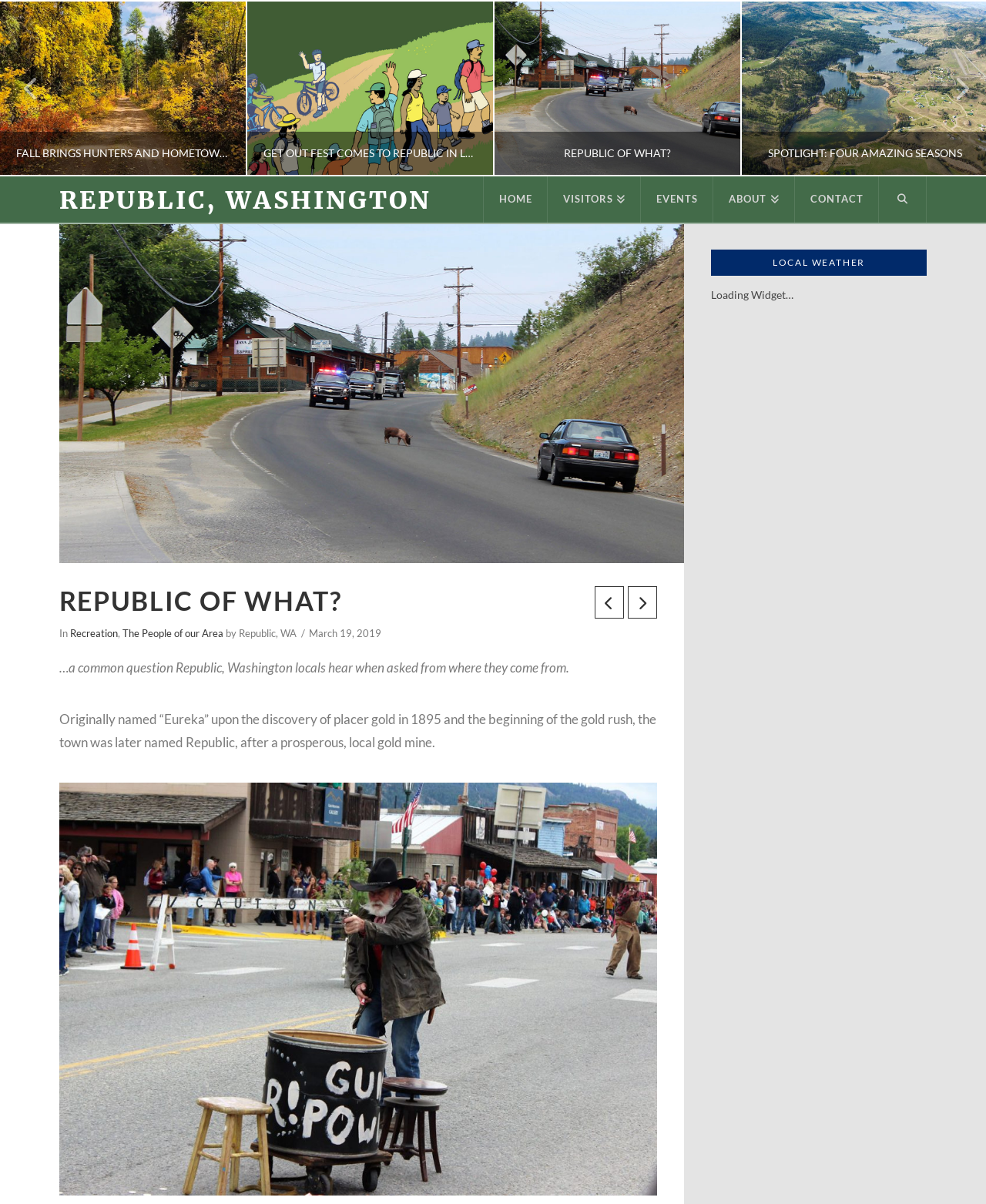Identify the bounding box coordinates for the element you need to click to achieve the following task: "Click on 'NEXT'". Provide the bounding box coordinates as four float numbers between 0 and 1, in the form [left, top, right, bottom].

[0.934, 0.0, 1.0, 0.147]